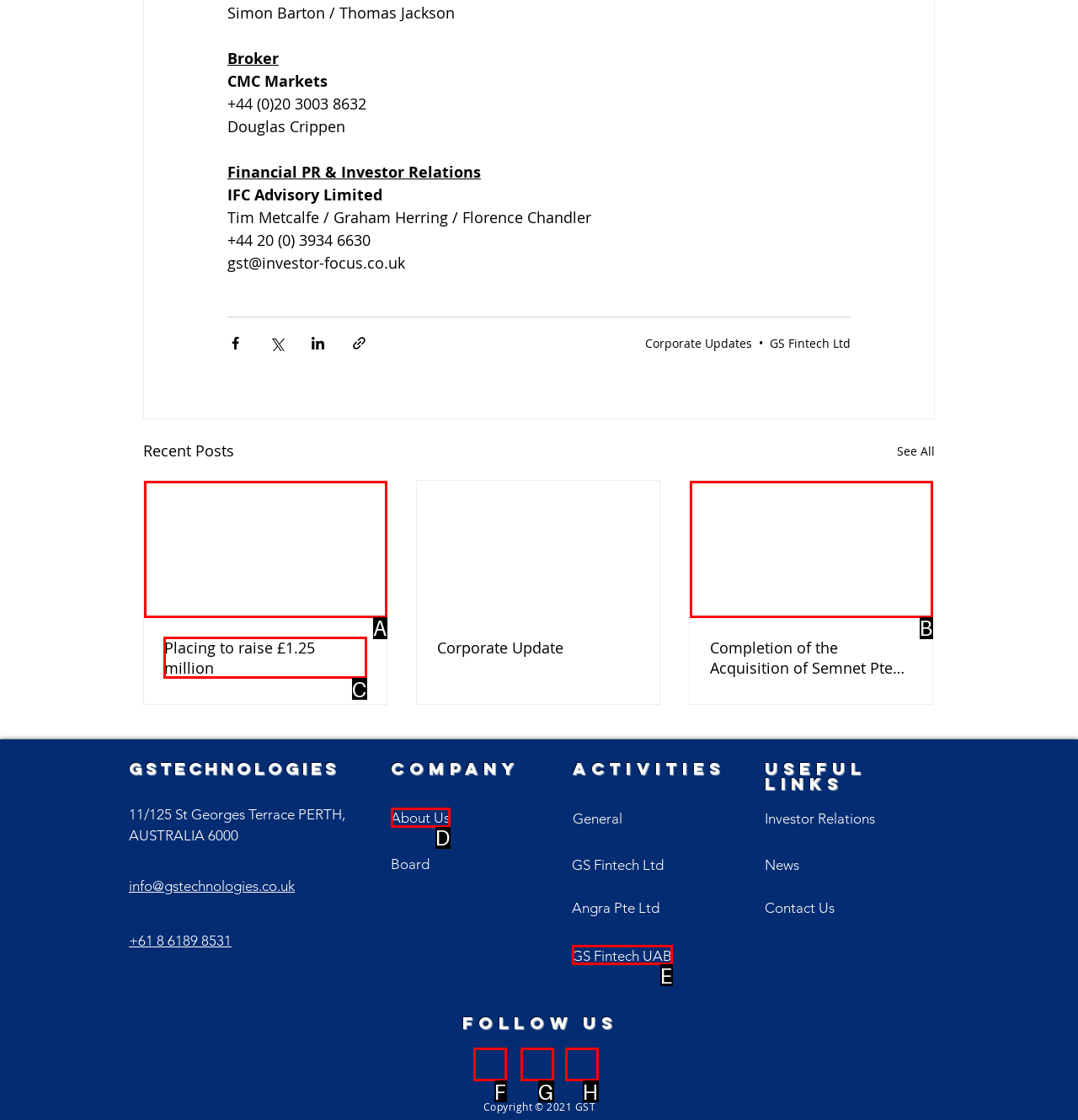Identify which lettered option completes the task: Read the article about Placing to raise £1.25 million. Provide the letter of the correct choice.

C